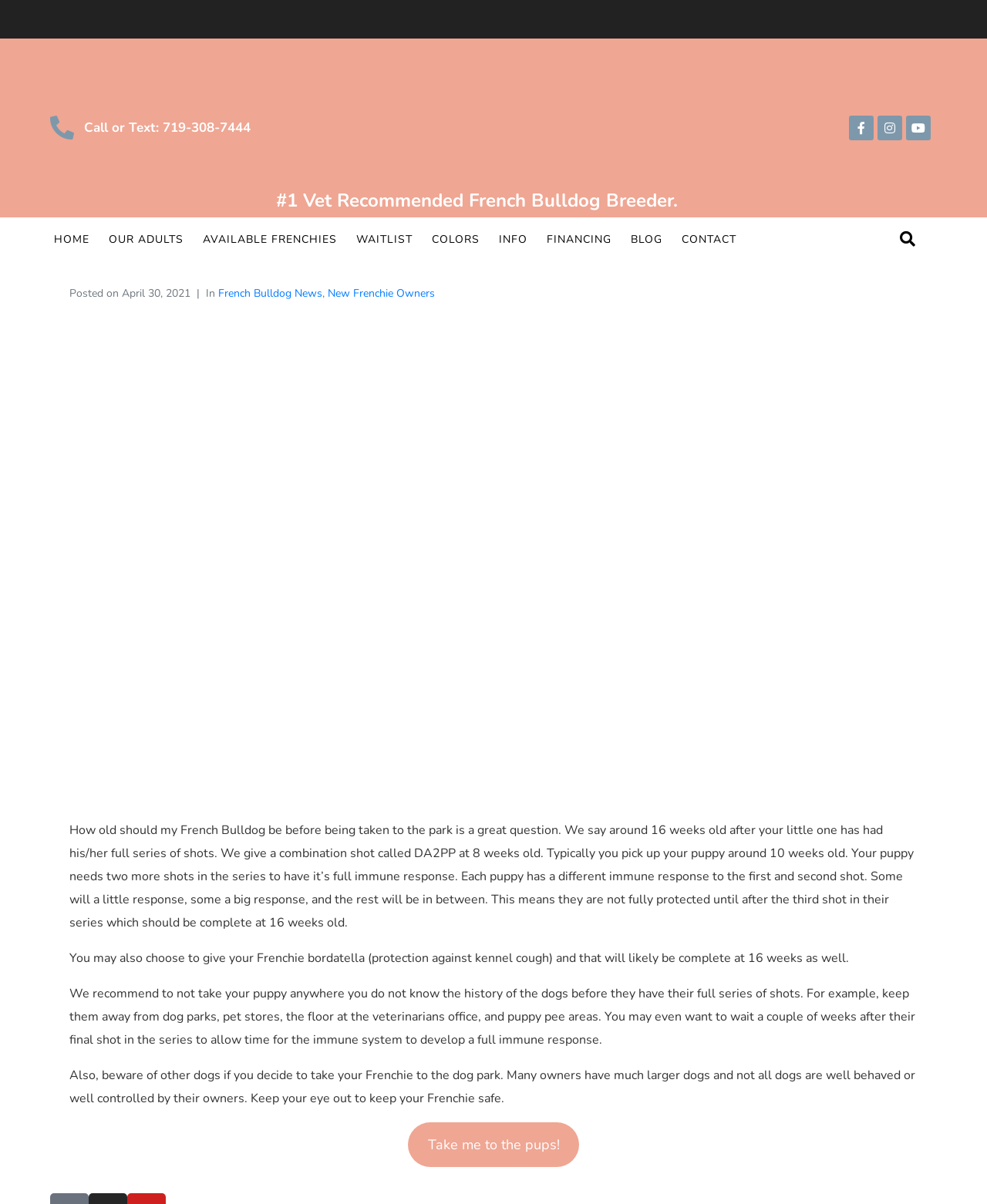Using the information in the image, could you please answer the following question in detail:
What is the recommended age to take a French Bulldog to the park?

According to the webpage, the recommended age to take a French Bulldog to the park is 16 weeks old, which is after the puppy has had its full series of shots and is fully protected.